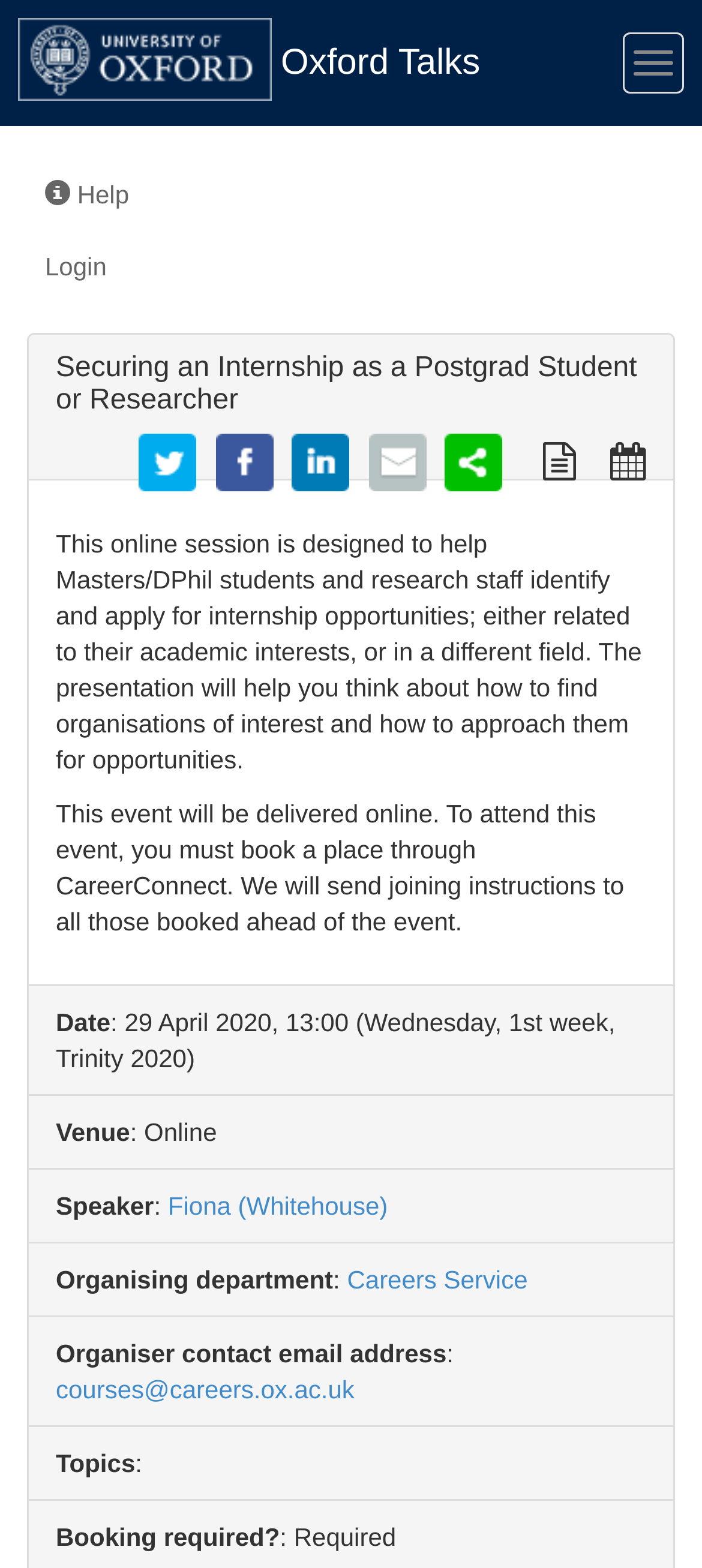Please find the bounding box coordinates of the element that must be clicked to perform the given instruction: "Toggle navigation". The coordinates should be four float numbers from 0 to 1, i.e., [left, top, right, bottom].

[0.887, 0.021, 0.974, 0.06]